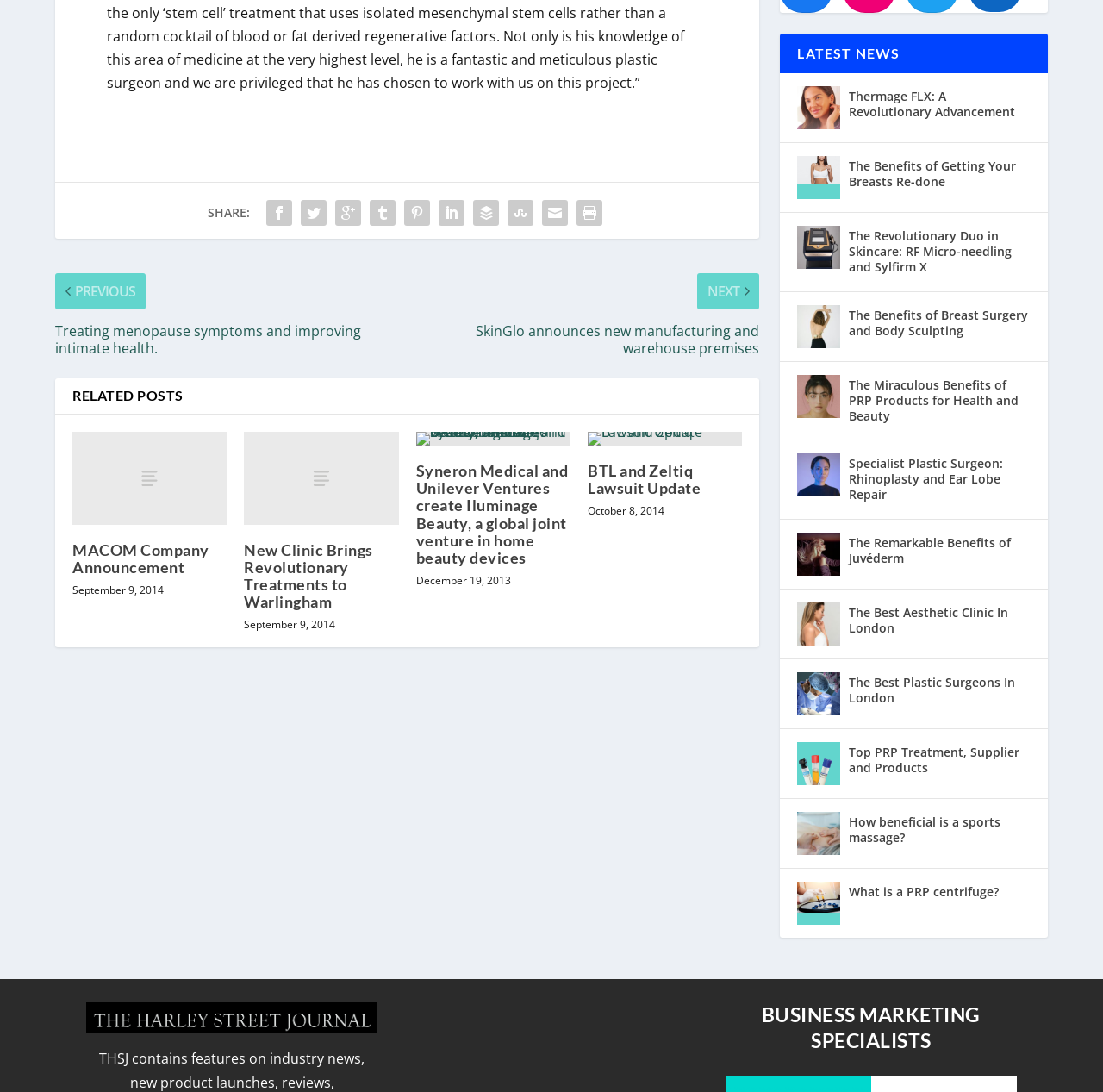Reply to the question with a single word or phrase:
How many news articles are there?

12